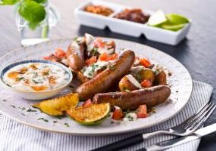Respond to the following question using a concise word or phrase: 
What is the likely base of the creamy sauce?

Yogurt